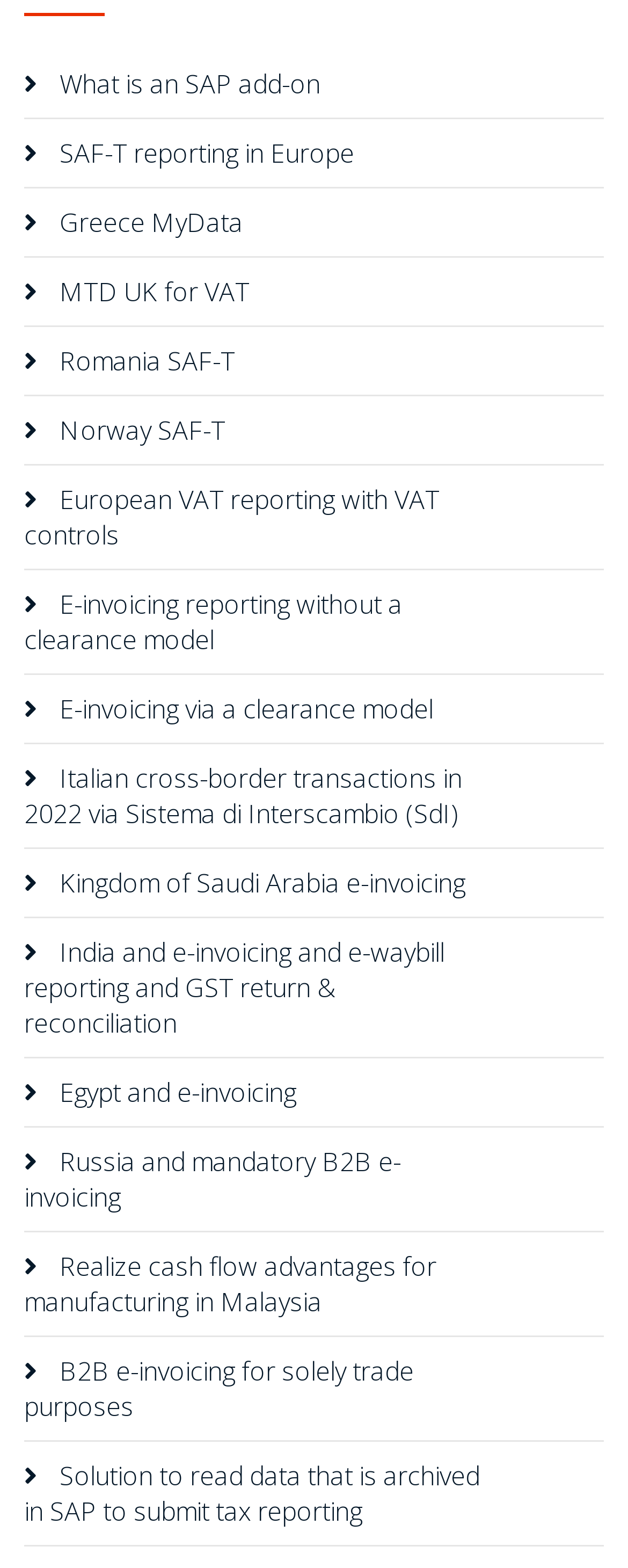Provide the bounding box coordinates of the UI element that matches the description: "Menu".

None